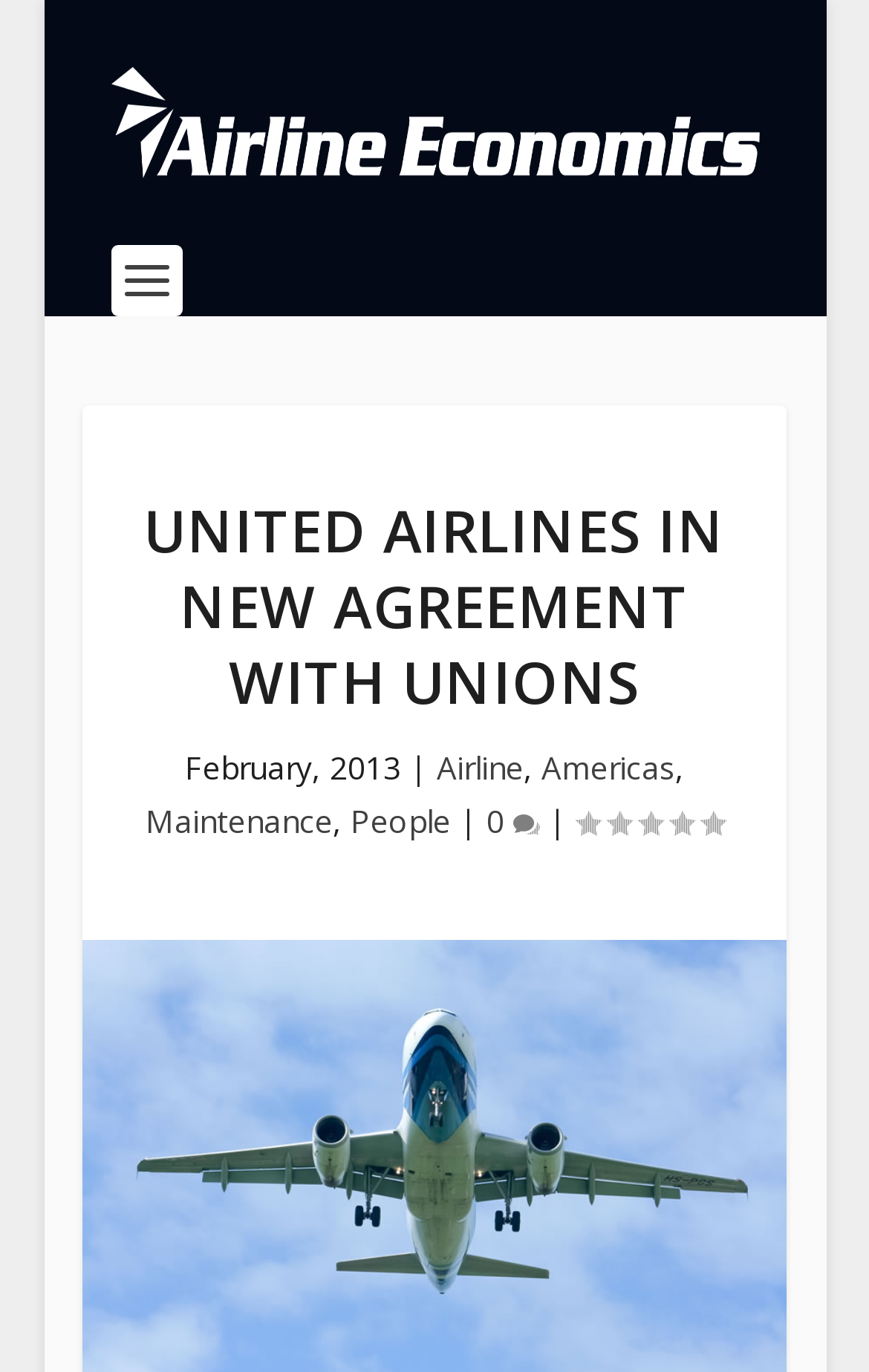Please provide a detailed answer to the question below by examining the image:
What is the category of the news article?

I found the category of the news article by looking at the link elements below the main heading, and one of them says 'Airline'.